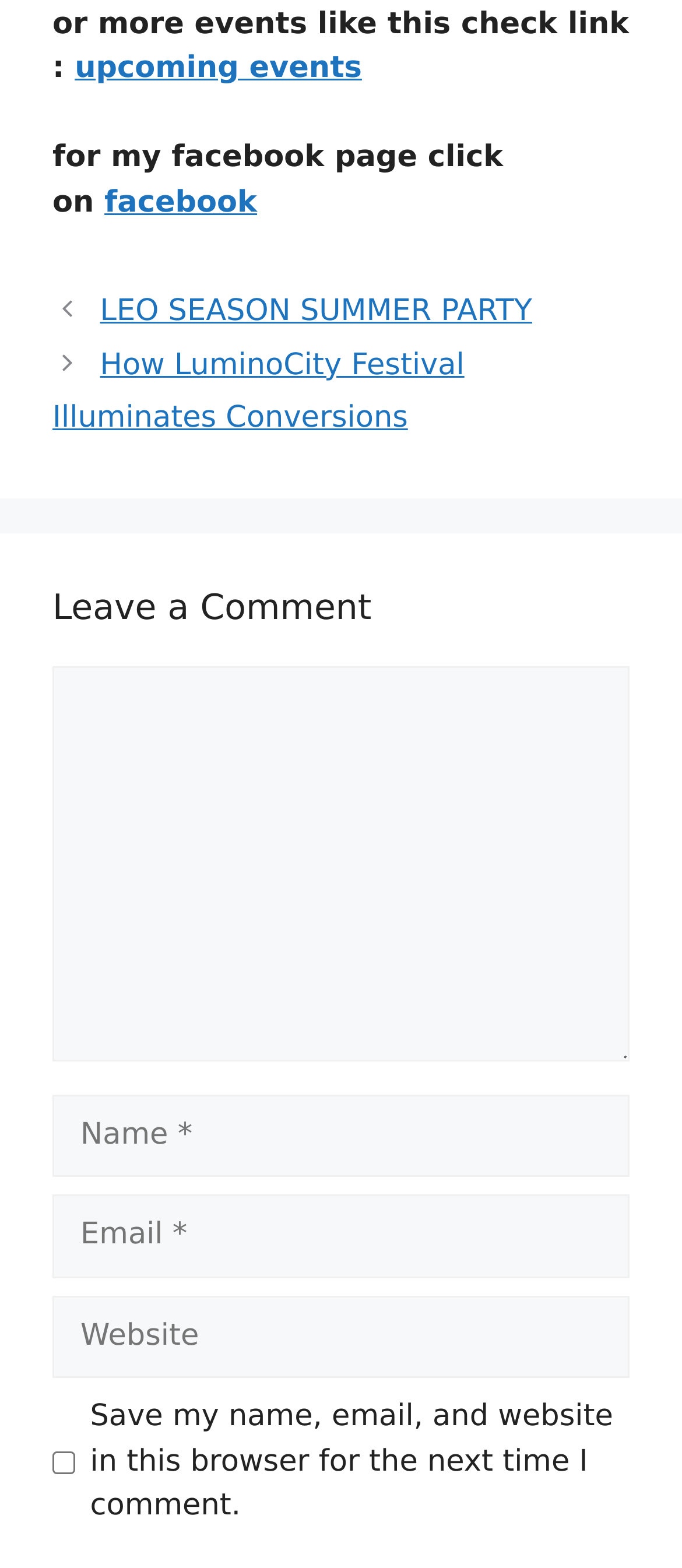Indicate the bounding box coordinates of the element that needs to be clicked to satisfy the following instruction: "leave a comment". The coordinates should be four float numbers between 0 and 1, i.e., [left, top, right, bottom].

[0.077, 0.374, 0.923, 0.403]